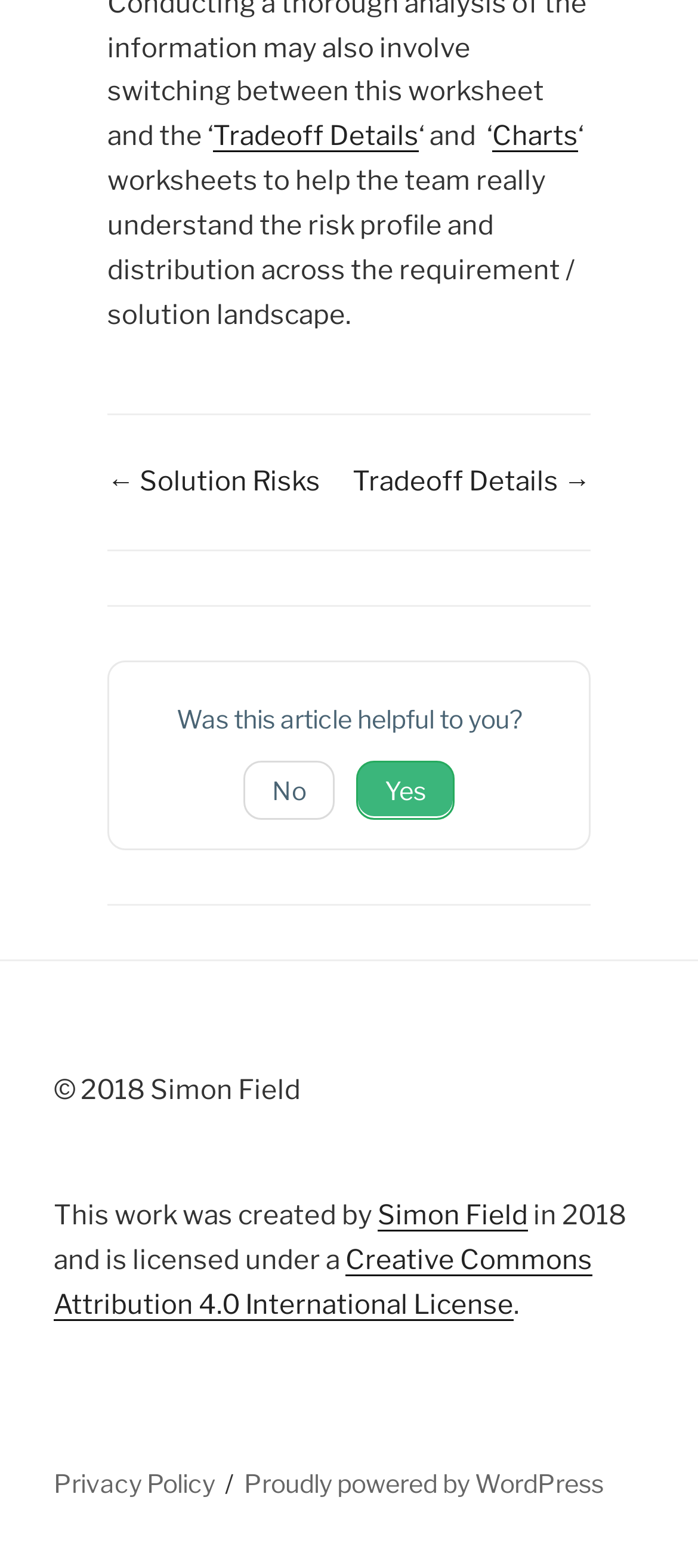Please identify the bounding box coordinates of the clickable area that will fulfill the following instruction: "View privacy policy". The coordinates should be in the format of four float numbers between 0 and 1, i.e., [left, top, right, bottom].

[0.077, 0.936, 0.308, 0.955]